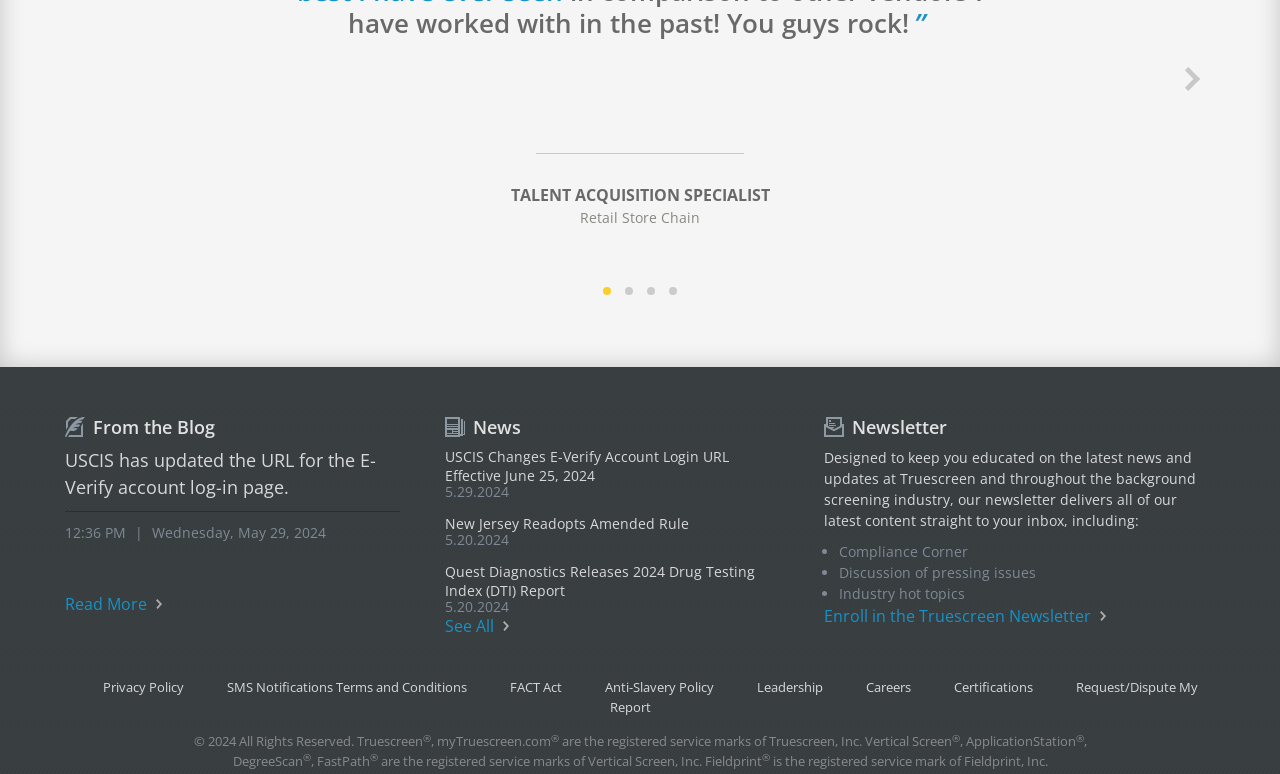What is the purpose of the newsletter?
Please use the visual content to give a single word or phrase answer.

To keep educated on latest news and updates